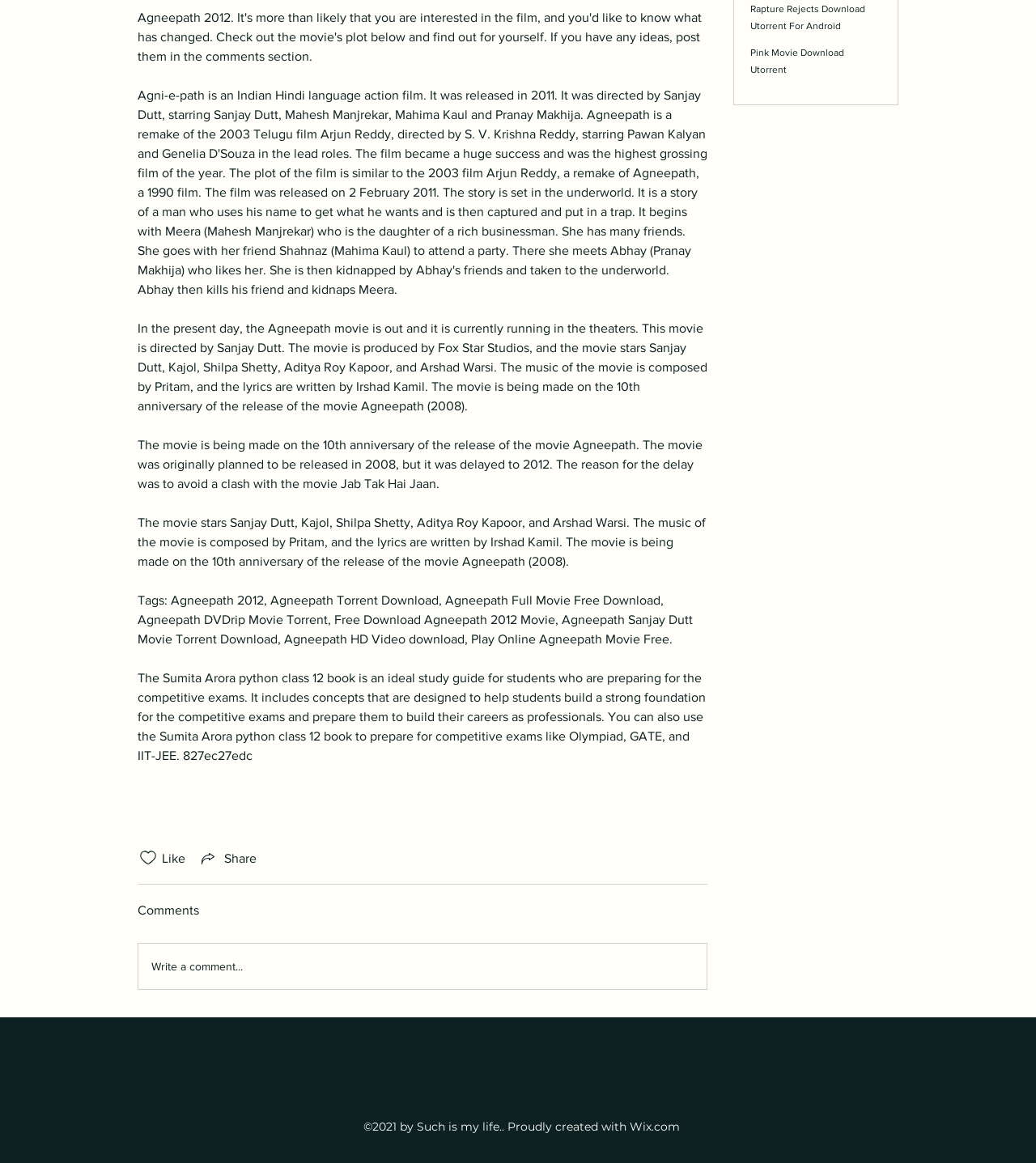Using the provided element description "parent_node: Search for: name="s"", determine the bounding box coordinates of the UI element.

None